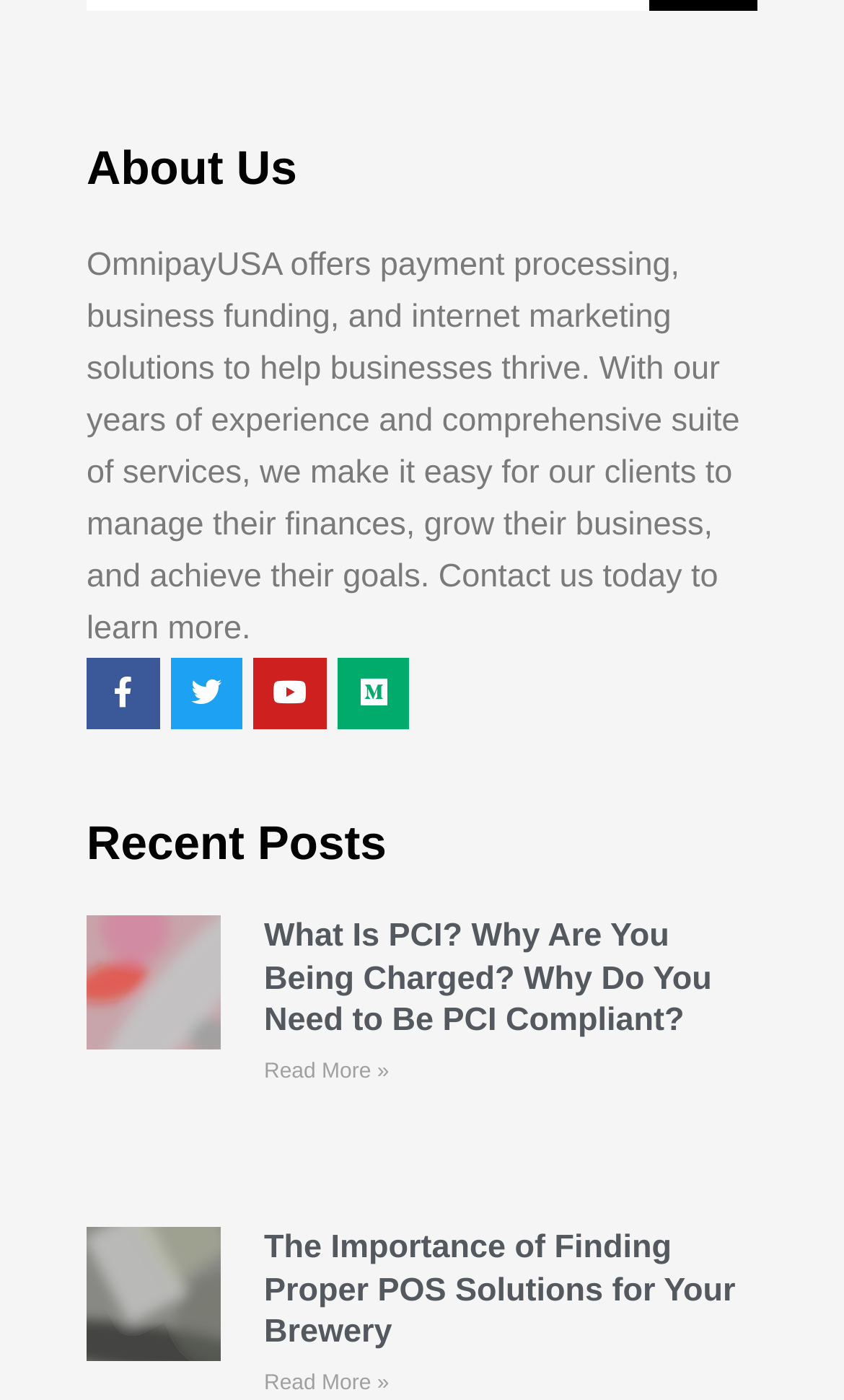Bounding box coordinates are specified in the format (top-left x, top-left y, bottom-right x, bottom-right y). All values are floating point numbers bounded between 0 and 1. Please provide the bounding box coordinate of the region this sentence describes: Read More »

[0.313, 0.98, 0.461, 0.997]